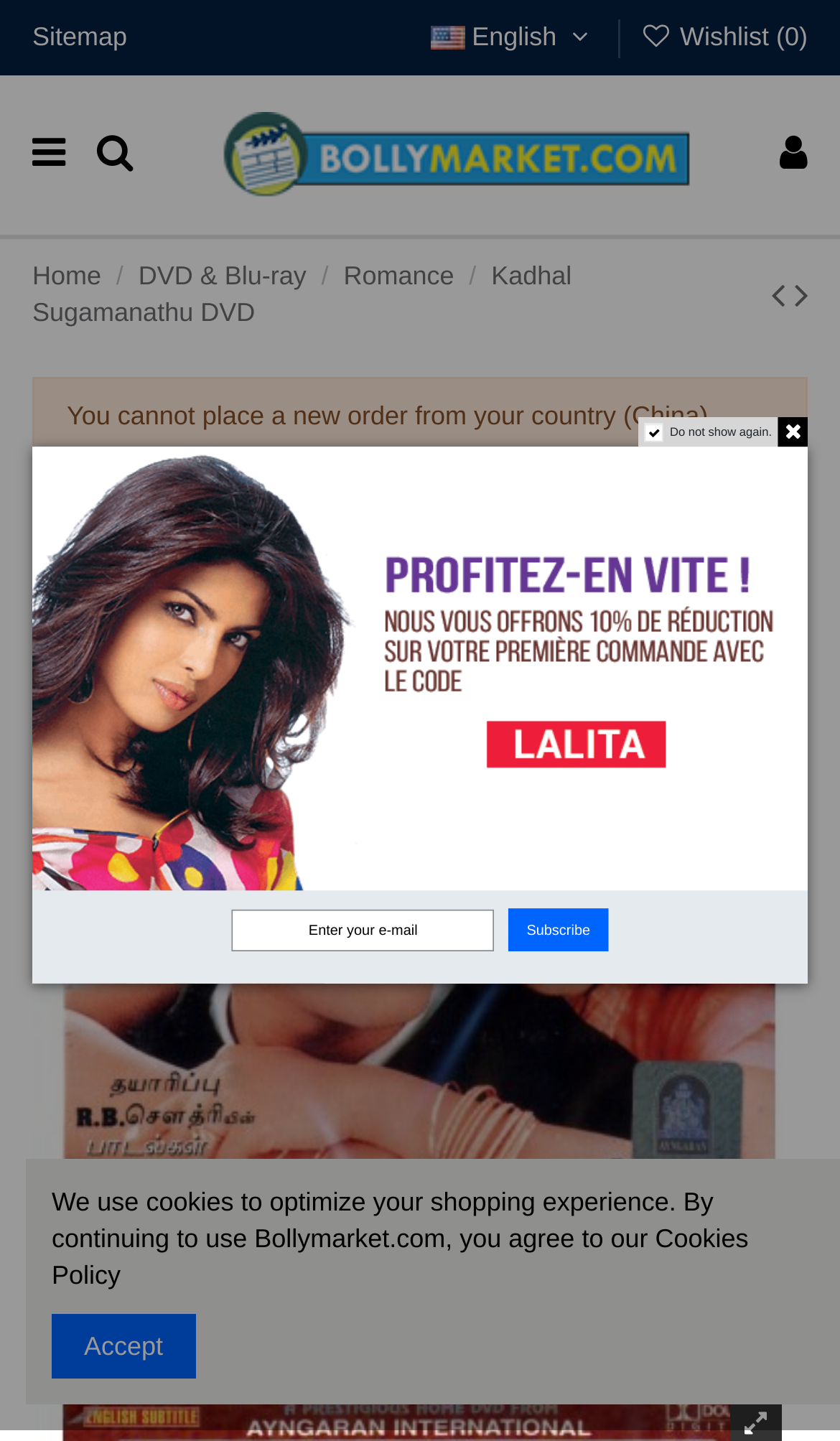Please determine the bounding box coordinates of the area that needs to be clicked to complete this task: 'Click on the Sitemap link'. The coordinates must be four float numbers between 0 and 1, formatted as [left, top, right, bottom].

[0.038, 0.014, 0.151, 0.035]